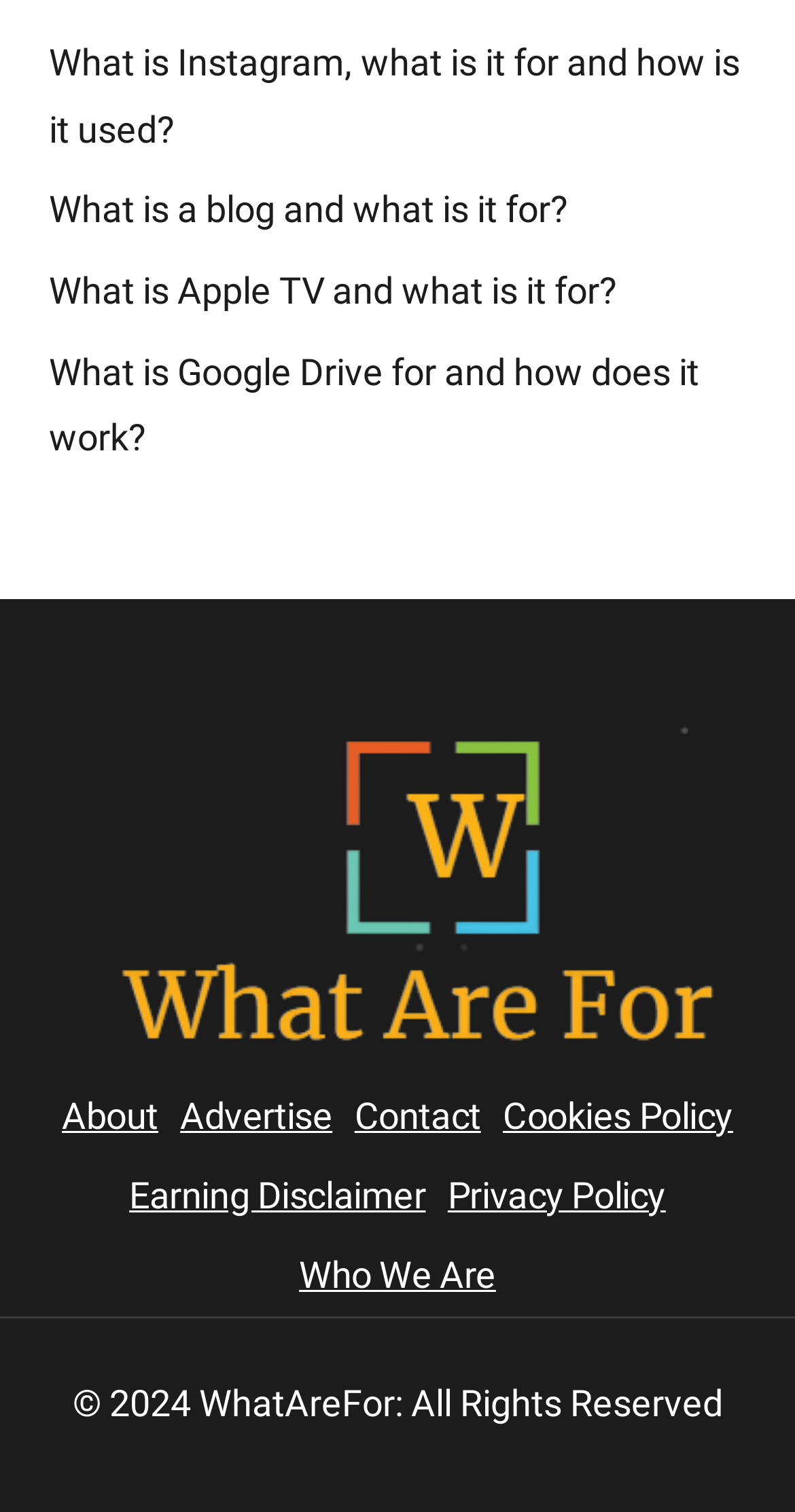Please specify the bounding box coordinates of the clickable section necessary to execute the following command: "Download share it hippo file".

None